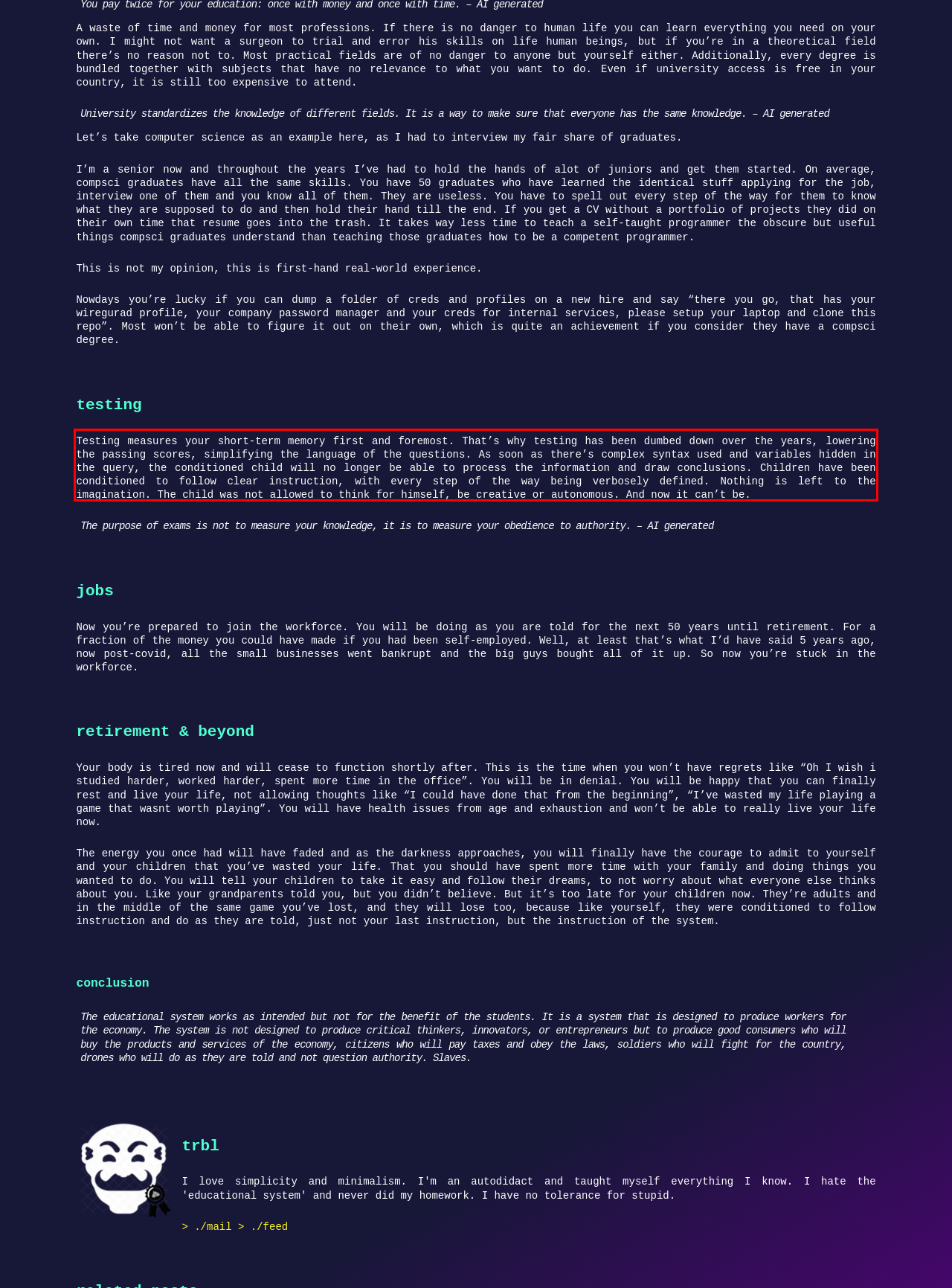There is a screenshot of a webpage with a red bounding box around a UI element. Please use OCR to extract the text within the red bounding box.

Testing measures your short-term memory first and foremost. That’s why testing has been dumbed down over the years, lowering the passing scores, simplifying the language of the questions. As soon as there’s complex syntax used and variables hidden in the query, the conditioned child will no longer be able to process the information and draw conclusions. Children have been conditioned to follow clear instruction, with every step of the way being verbosely defined. Nothing is left to the imagination. The child was not allowed to think for himself, be creative or autonomous. And now it can’t be.